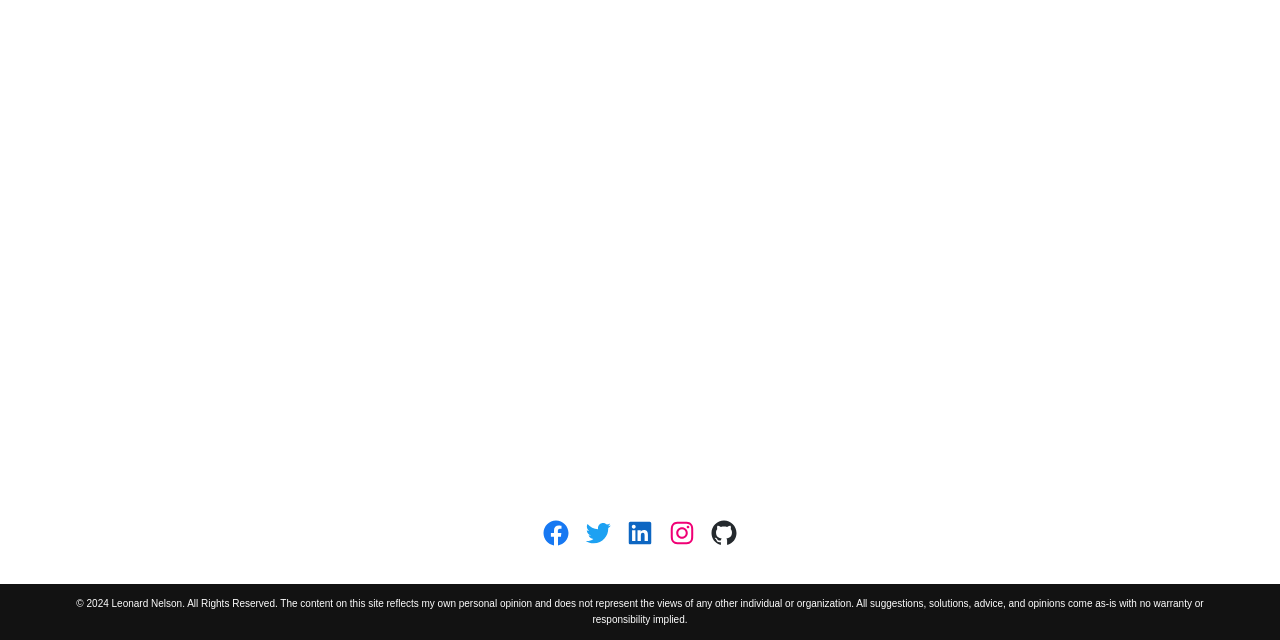Locate the UI element described by Leonard Nelson in the provided webpage screenshot. Return the bounding box coordinates in the format (top-left x, top-left y, bottom-right x, bottom-right y), ensuring all values are between 0 and 1.

[0.087, 0.934, 0.142, 0.952]